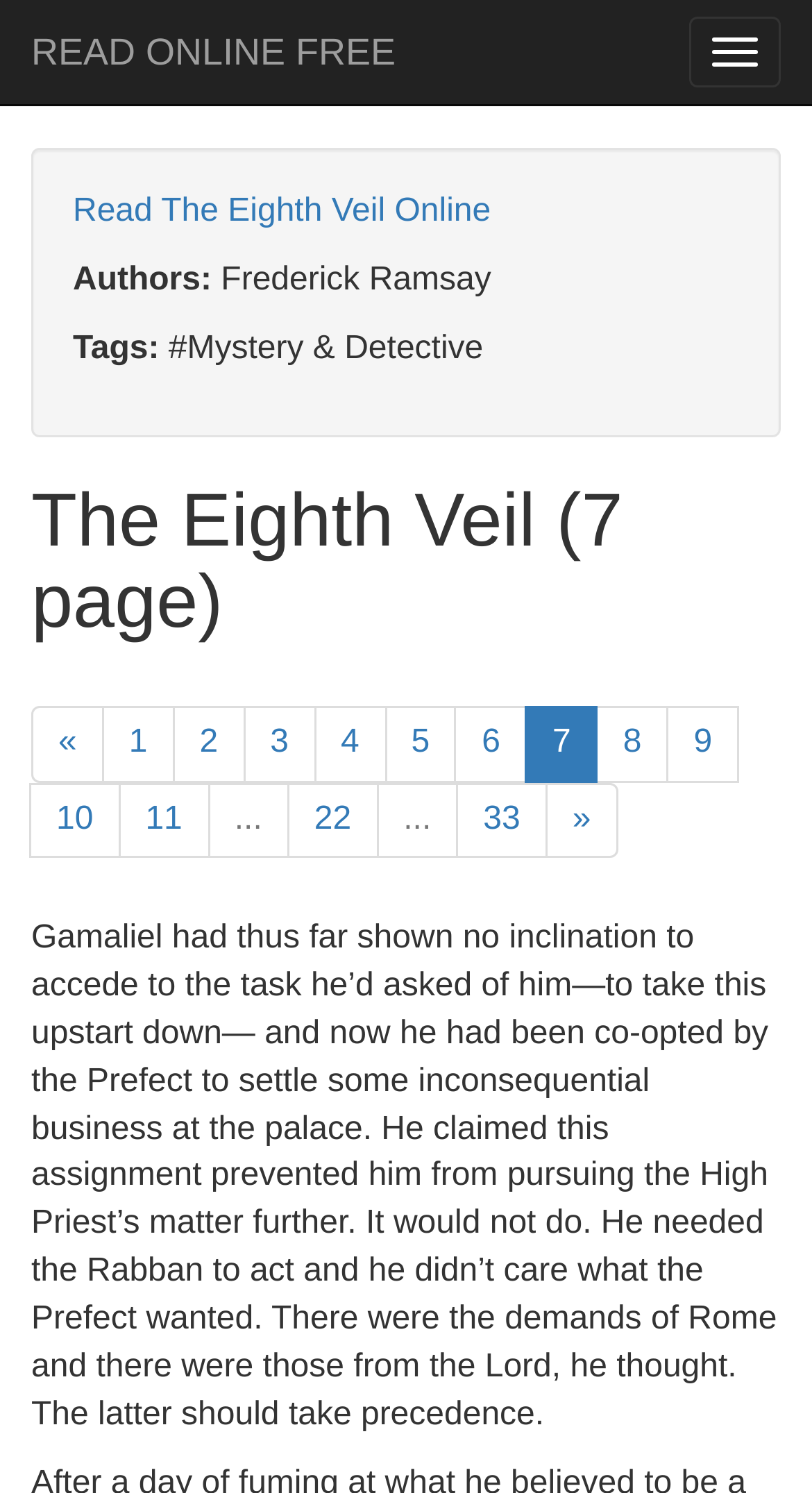Specify the bounding box coordinates of the area to click in order to follow the given instruction: "Read online free."

[0.0, 0.0, 0.526, 0.07]